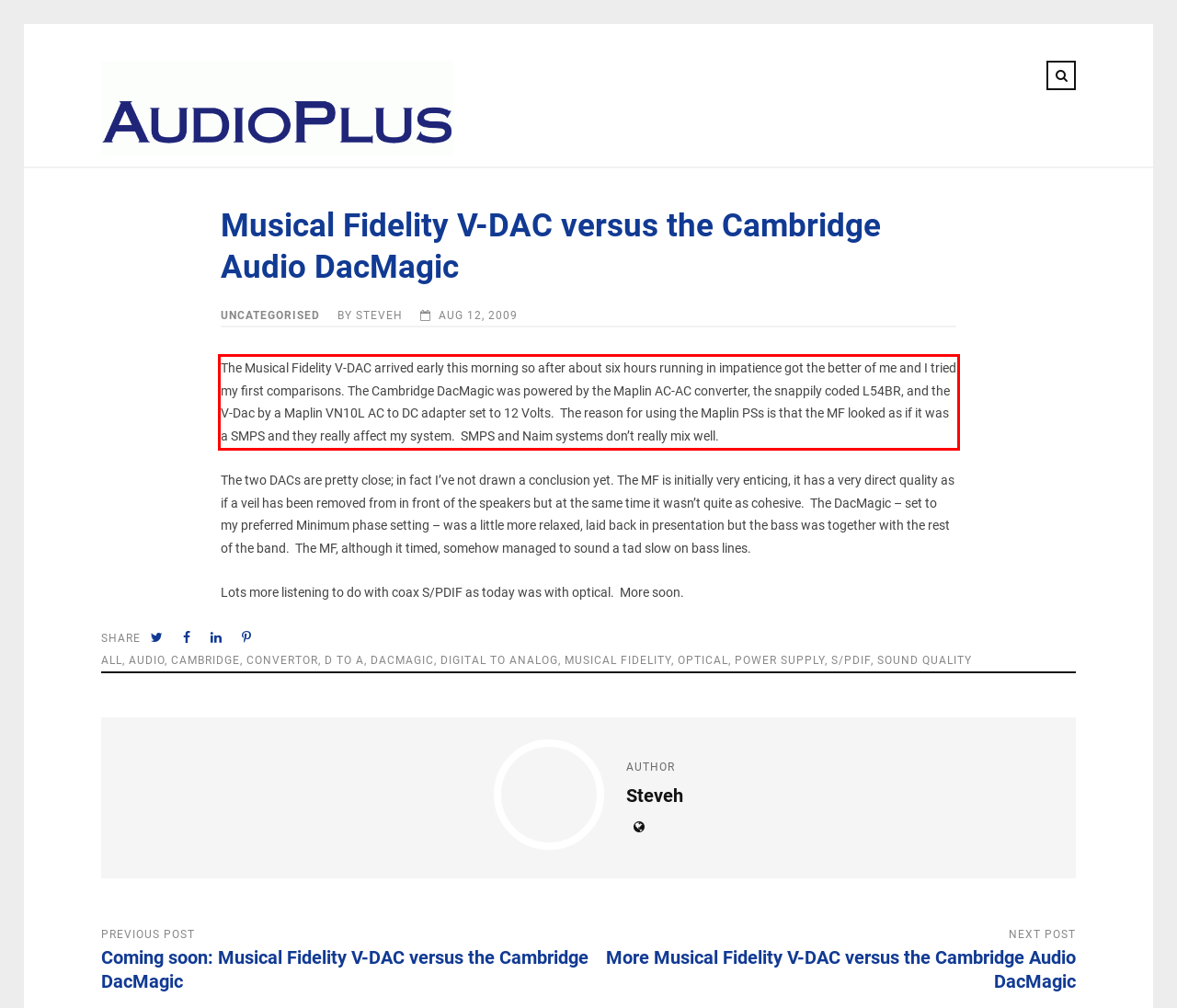Given a screenshot of a webpage containing a red bounding box, perform OCR on the text within this red bounding box and provide the text content.

The Musical Fidelity V-DAC arrived early this morning so after about six hours running in impatience got the better of me and I tried my first comparisons. The Cambridge DacMagic was powered by the Maplin AC-AC converter, the snappily coded L54BR, and the V-Dac by a Maplin VN10L AC to DC adapter set to 12 Volts. The reason for using the Maplin PSs is that the MF looked as if it was a SMPS and they really affect my system. SMPS and Naim systems don’t really mix well.